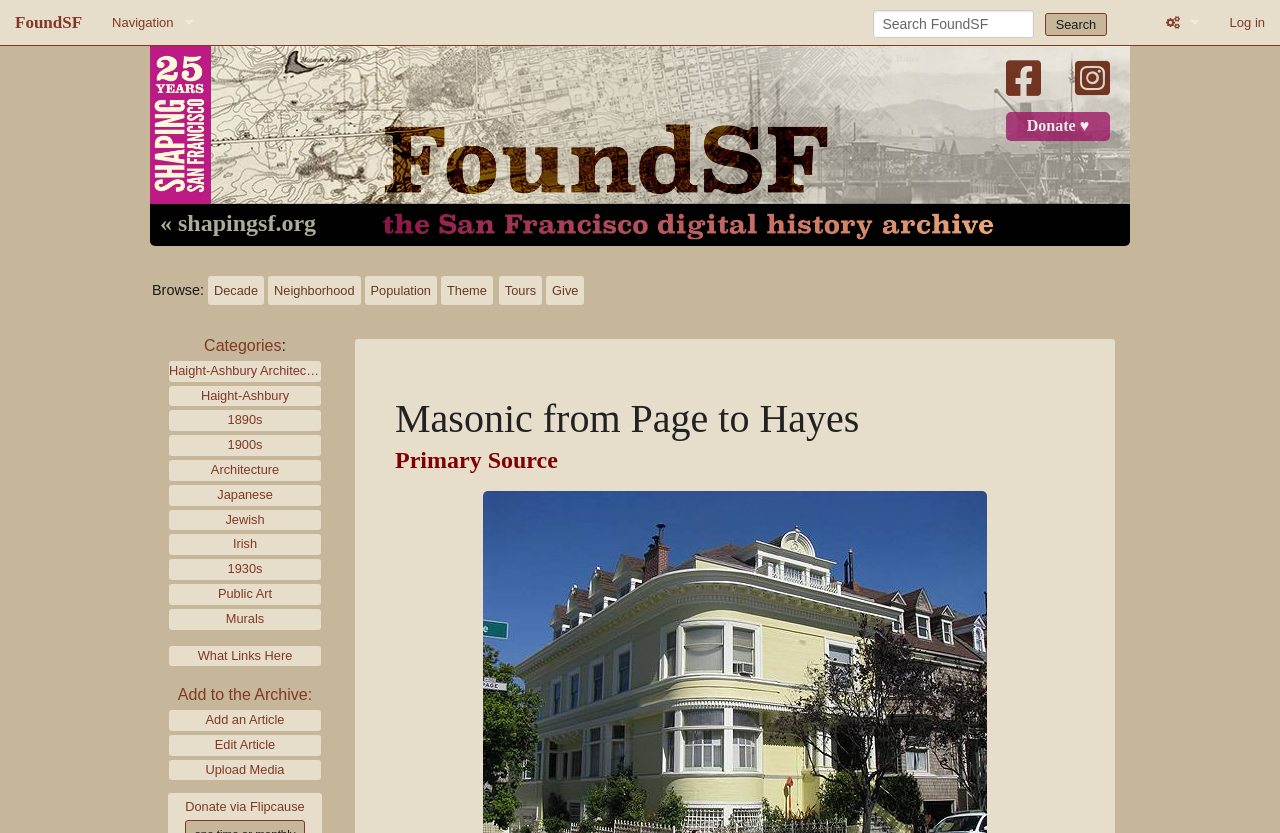Using the information from the screenshot, answer the following question thoroughly:
How many links are there in the navigation menu?

The navigation menu is located at the top of the webpage and contains links to 'Home', 'About FoundSF', 'Links', 'Random page', and 'Log in'. Therefore, there are 5 links in the navigation menu.